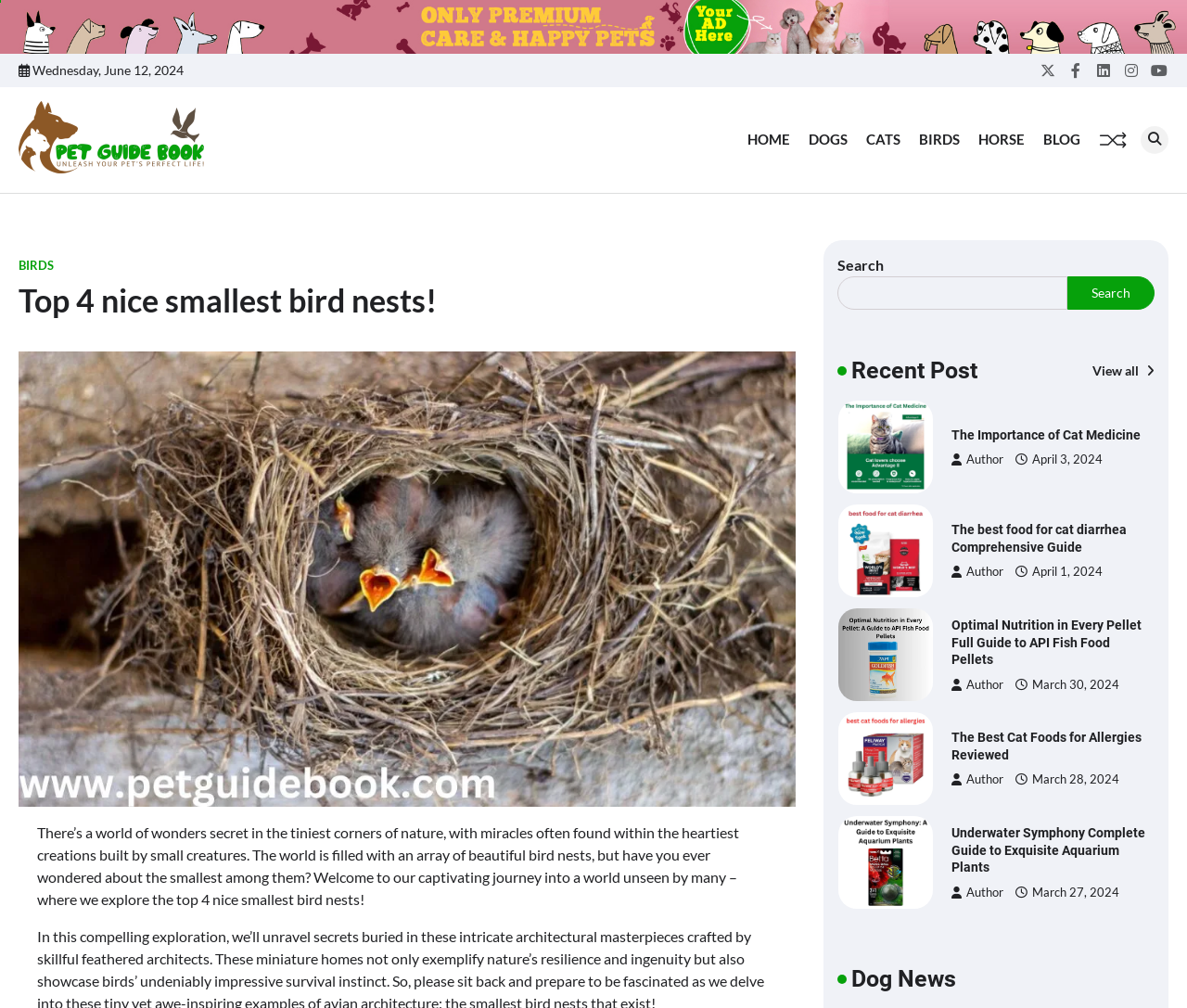Please find and provide the title of the webpage.

Top 4 nice smallest bird nests!